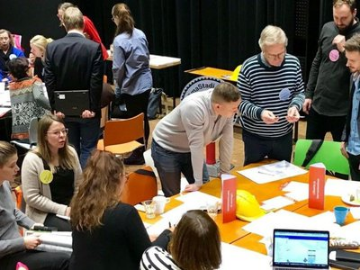How are the participants interacting with each other?
Provide a fully detailed and comprehensive answer to the question.

The participants are engaged in collaborative discussions, with some seated while others are standing and interacting closely, suggesting a high level of engagement and collaboration.